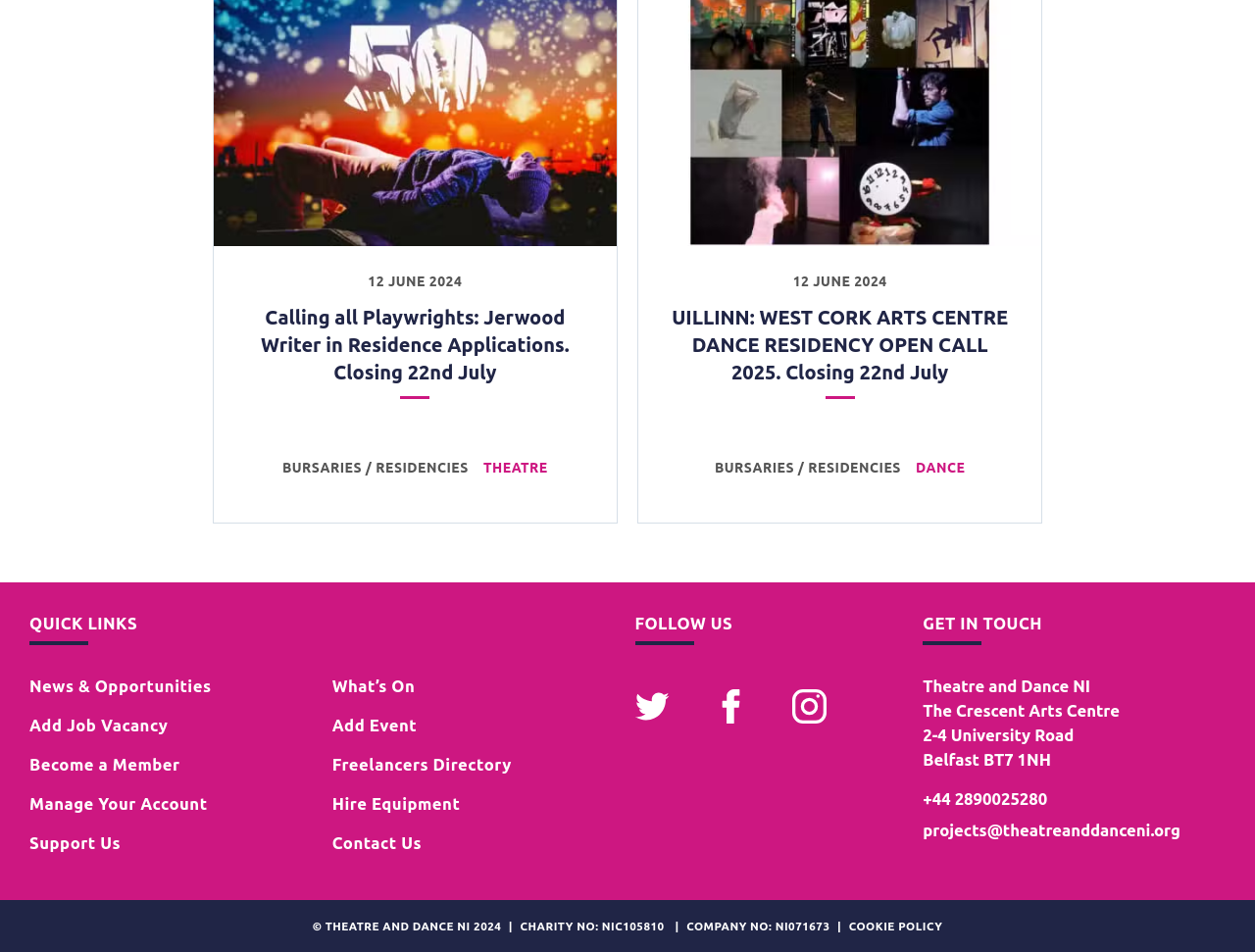What is the charity number of THEATRE AND DANCE NI?
Answer the question in as much detail as possible.

This answer can be obtained by looking at the footer section of the webpage where it is written 'CHARITY NO: NIC105810'.